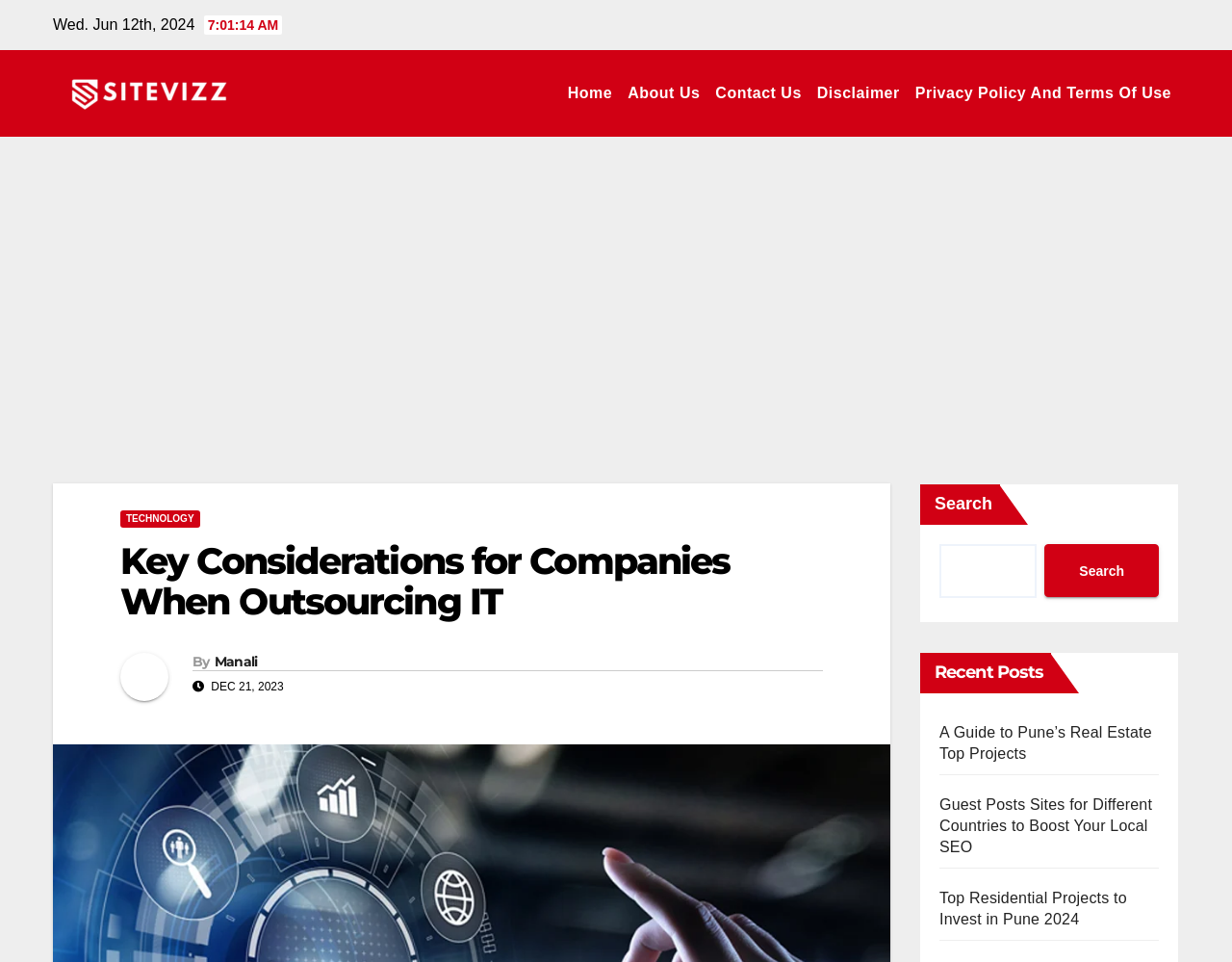Identify and provide the bounding box for the element described by: "parent_node: Search name="s"".

[0.762, 0.566, 0.841, 0.622]